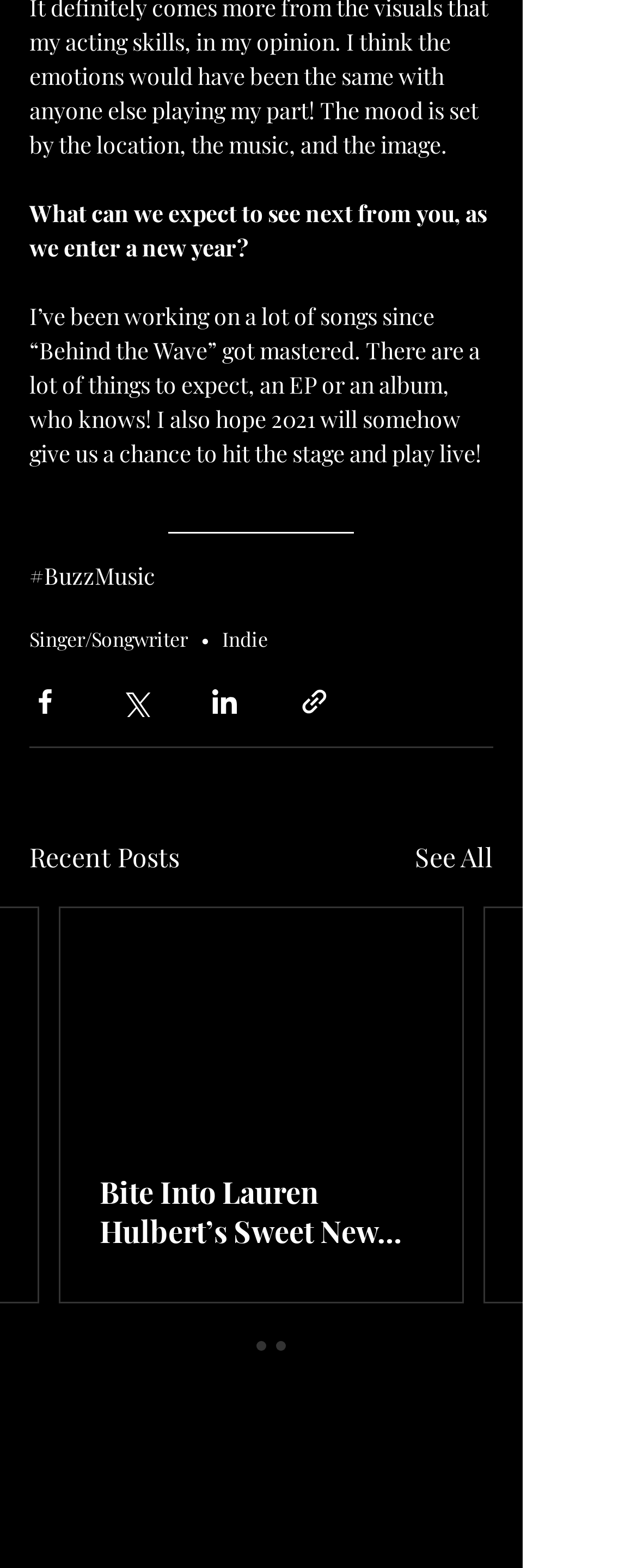Could you specify the bounding box coordinates for the clickable section to complete the following instruction: "Visit the 'Singer/Songwriter' page"?

[0.046, 0.399, 0.295, 0.416]